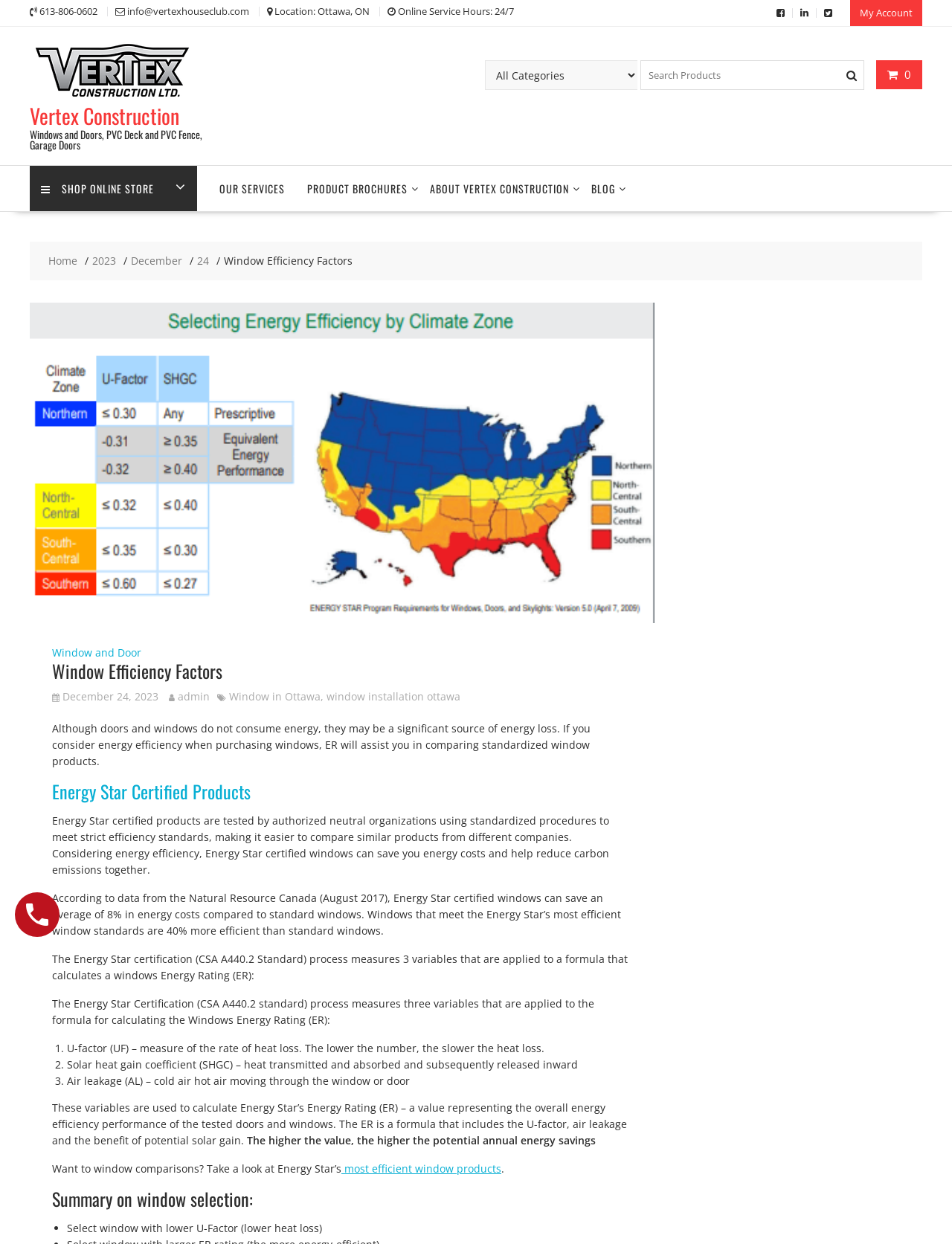Please provide a short answer using a single word or phrase for the question:
What is the purpose of the Energy Star certification?

To compare energy efficiency of windows